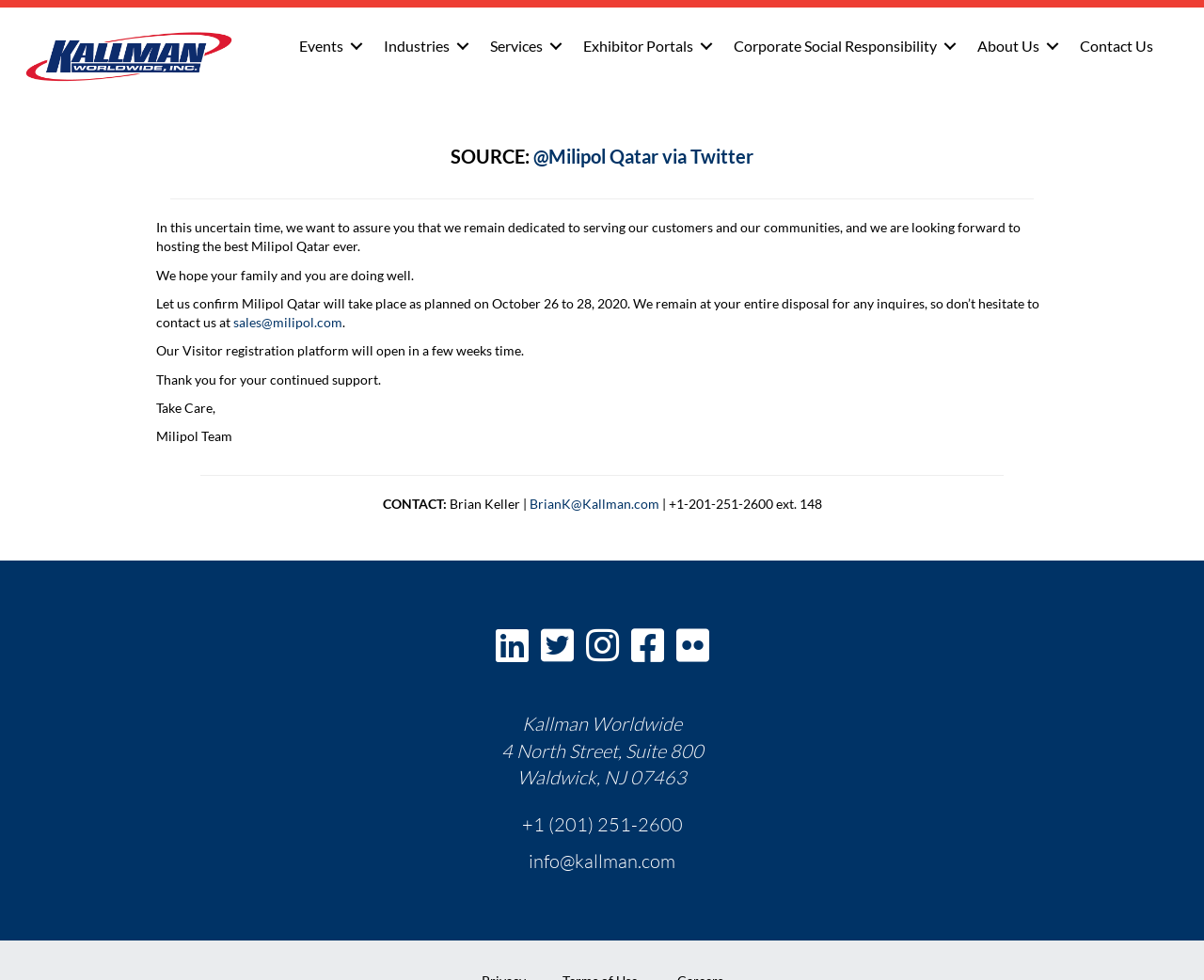Please identify the bounding box coordinates of the element's region that needs to be clicked to fulfill the following instruction: "Click the 'sales@milipol.com' link". The bounding box coordinates should consist of four float numbers between 0 and 1, i.e., [left, top, right, bottom].

[0.194, 0.321, 0.284, 0.337]